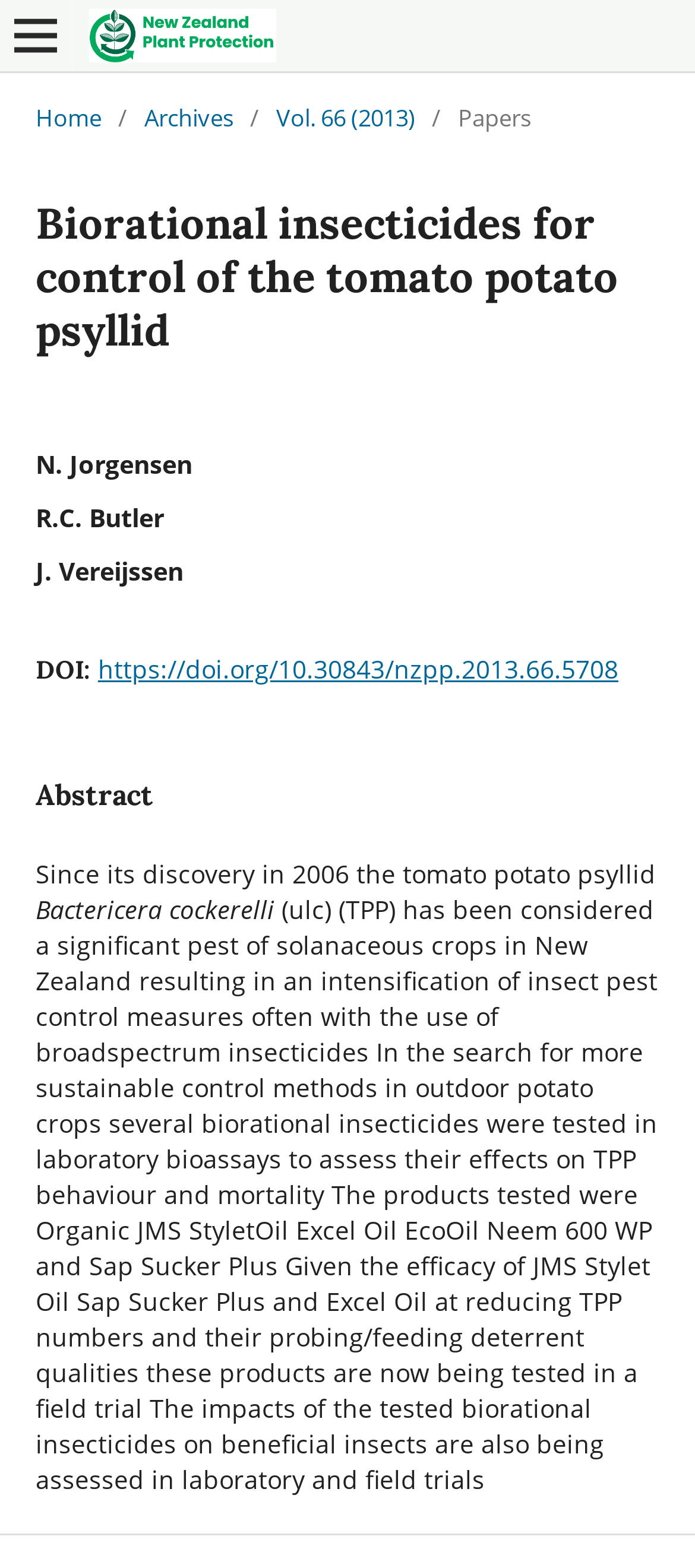Can you extract the headline from the webpage for me?

Biorational insecticides for control of the tomato potato psyllid